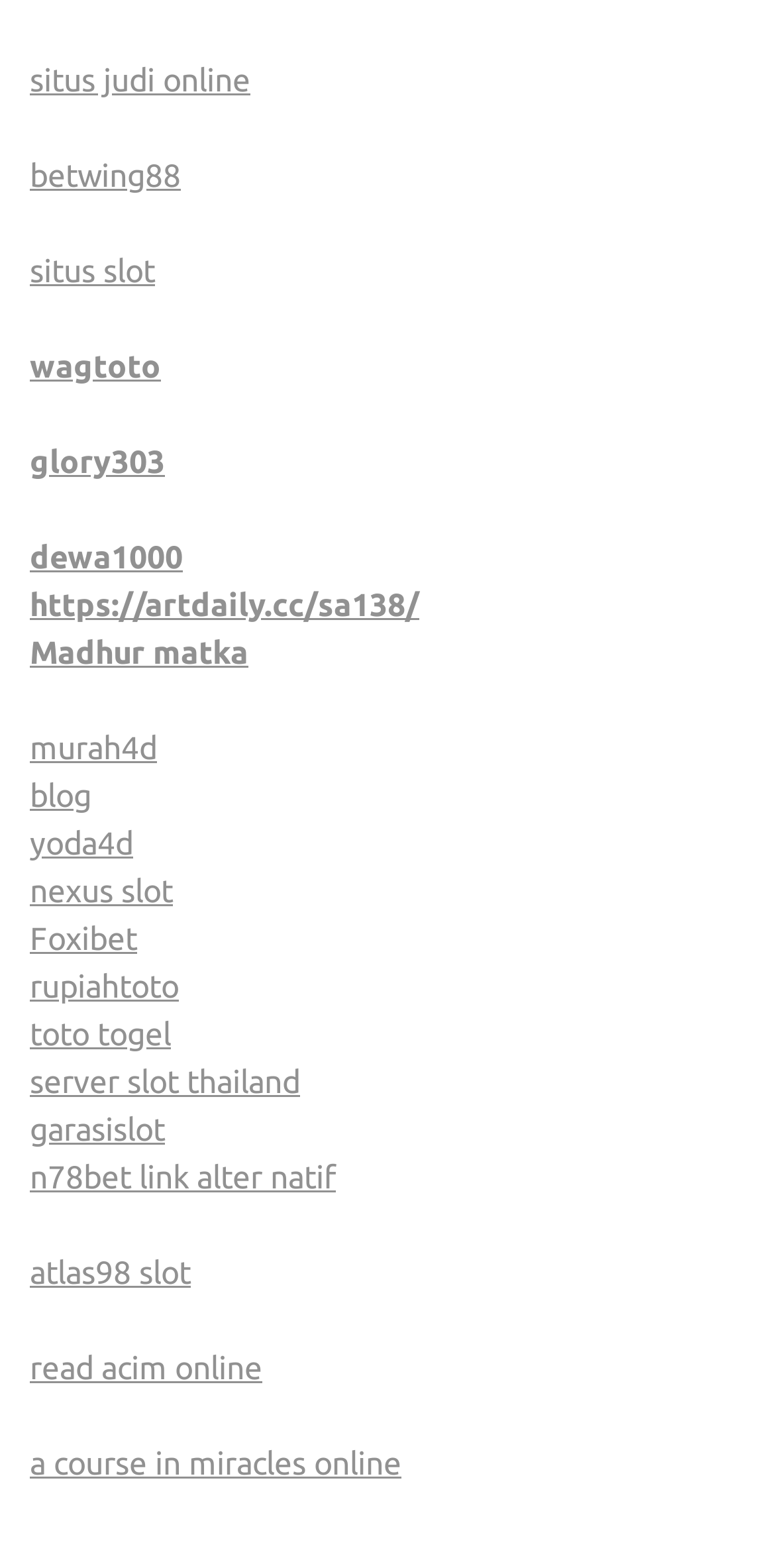Determine the bounding box coordinates for the UI element matching this description: "a course in miracles online".

[0.038, 0.921, 0.518, 0.944]